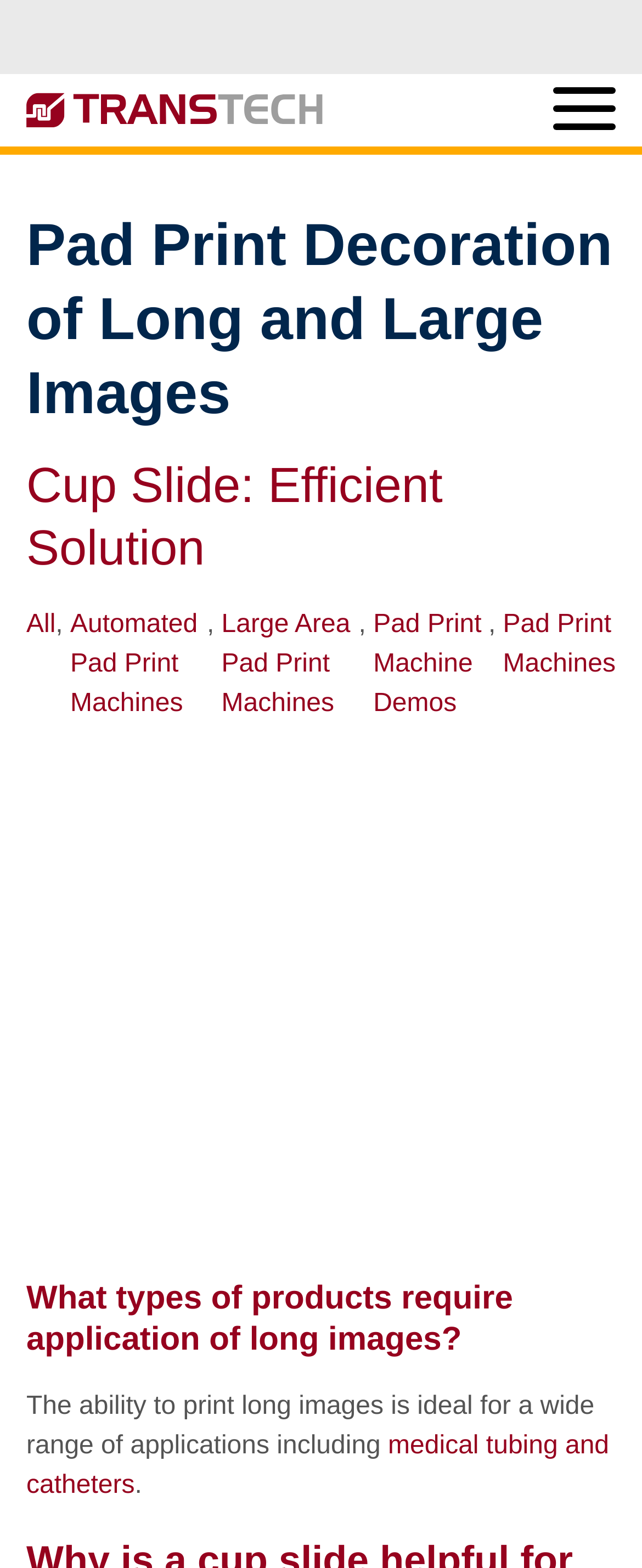Determine the heading of the webpage and extract its text content.

Pad Print Decoration of Long and Large Images